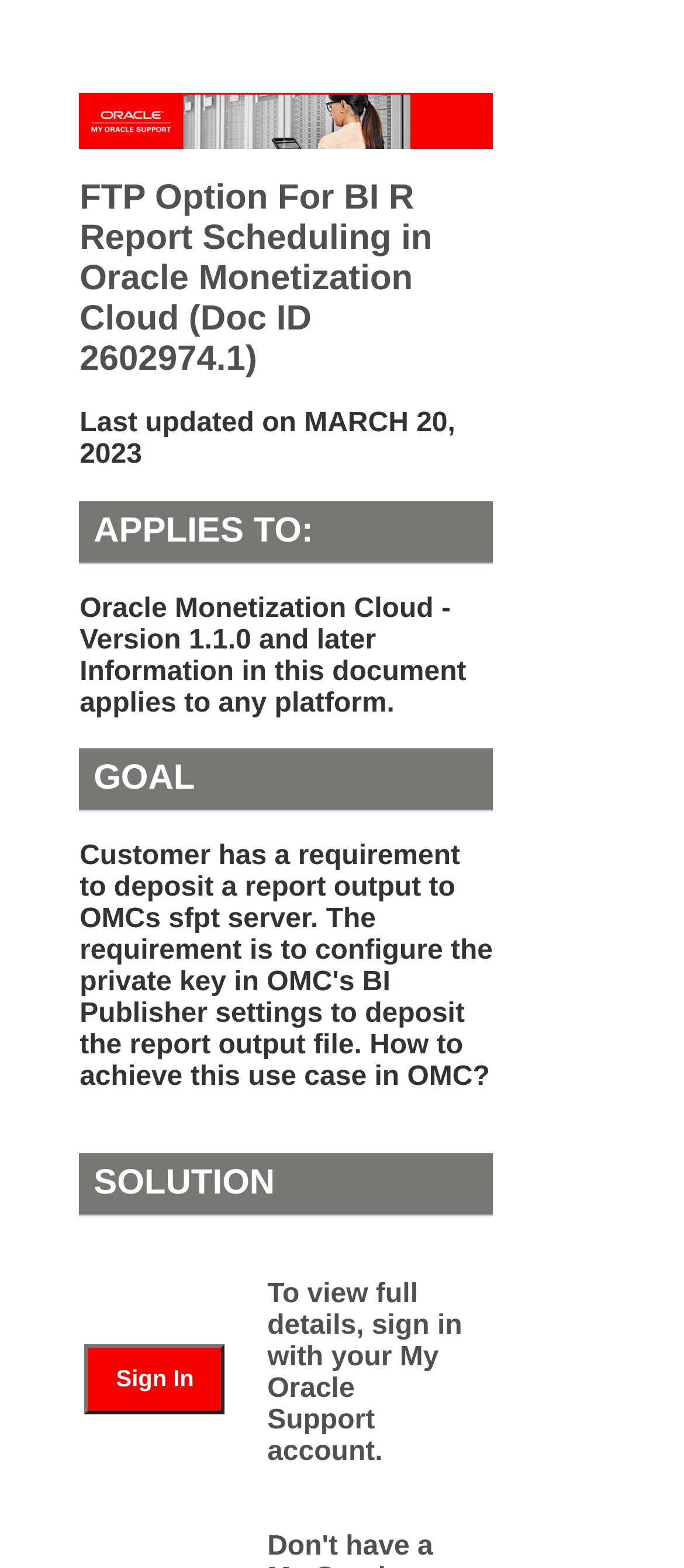What is the goal of this document?
Provide an in-depth and detailed explanation in response to the question.

The goal of this document is not explicitly stated in the 'GOAL' section, which only contains a heading with no further information.